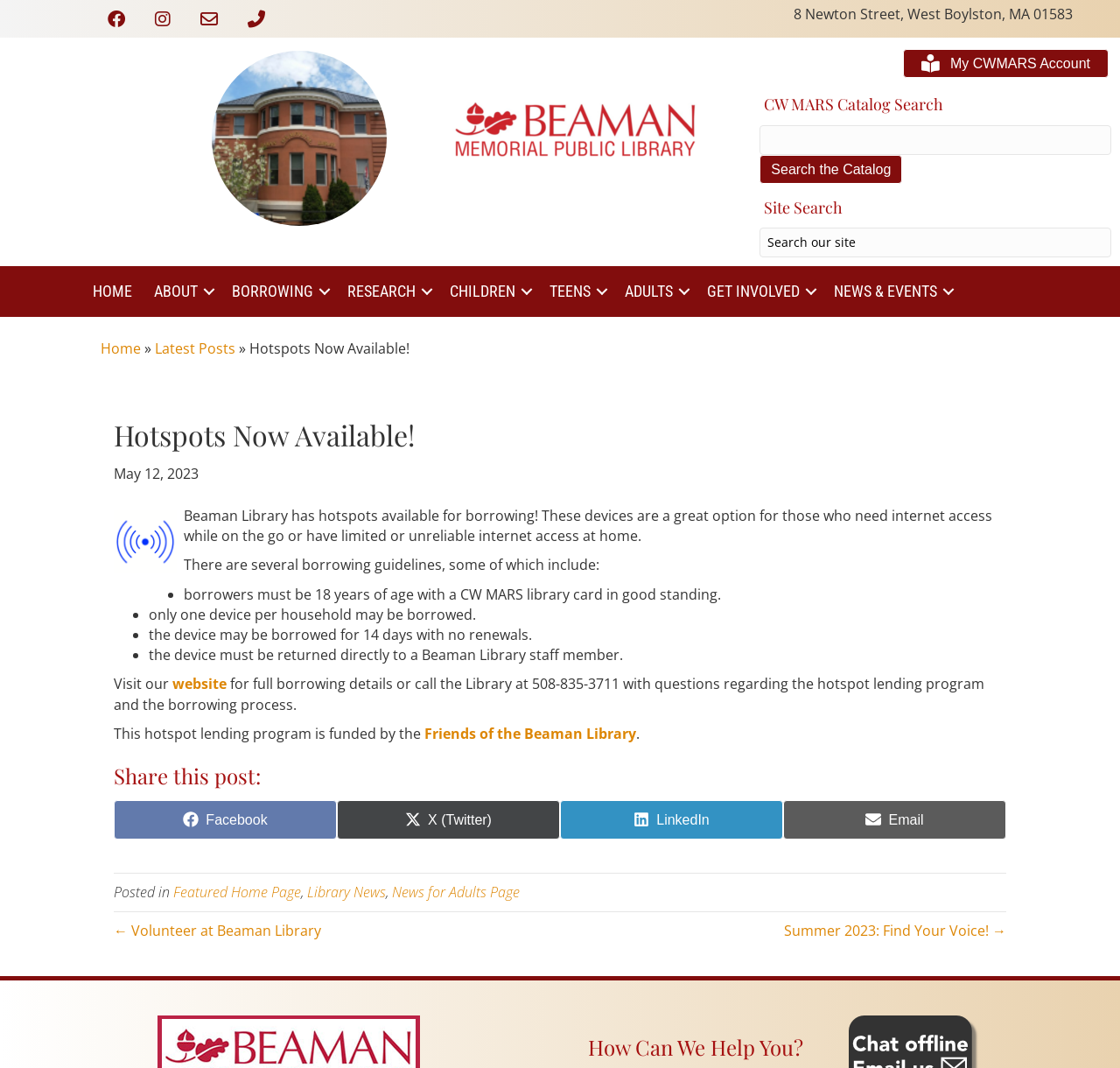Carefully observe the image and respond to the question with a detailed answer:
What organization funded the hotspot lending program?

I found the funding organization by reading the static text element that mentions the funding source, which says 'This hotspot lending program is funded by the Friends of the Beaman Library'.